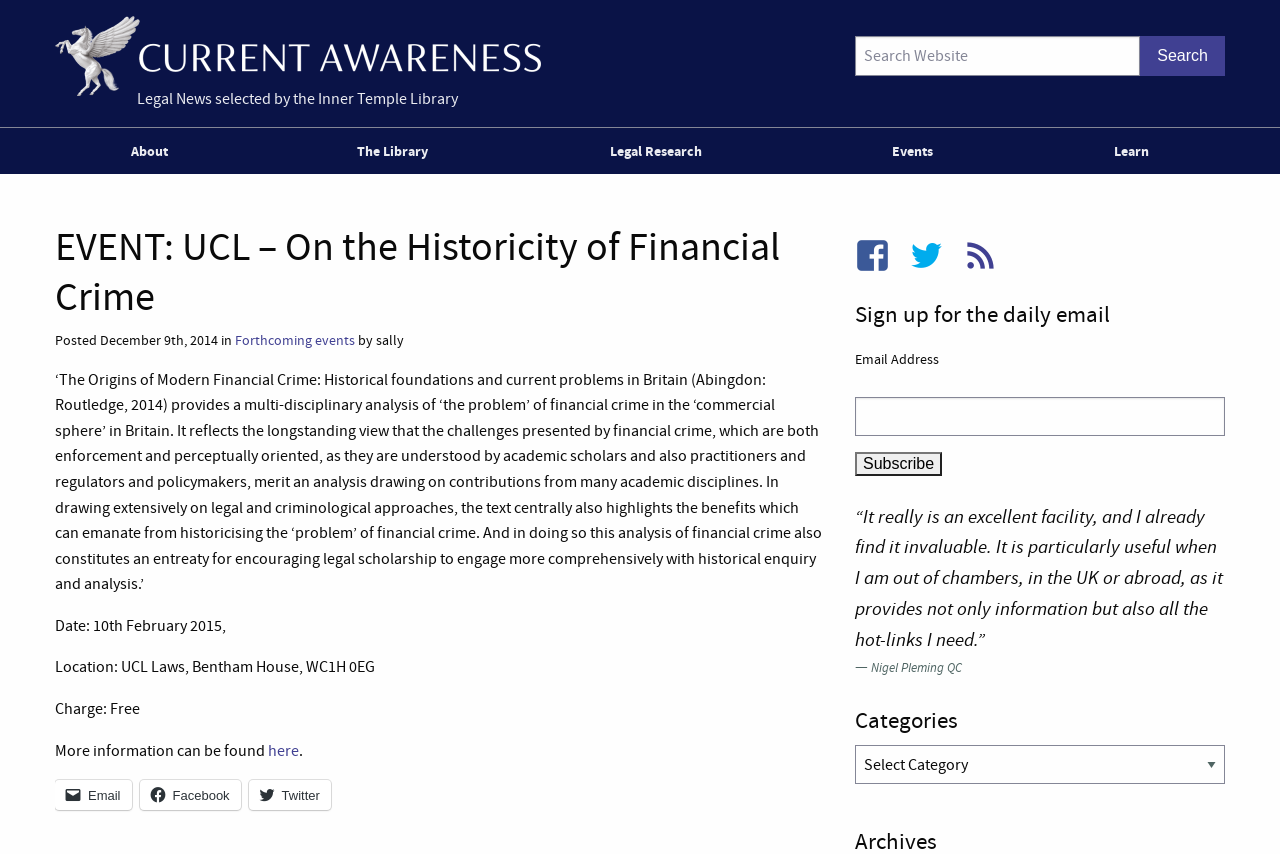Locate the bounding box coordinates of the item that should be clicked to fulfill the instruction: "View Inner Temple Library’s profile on Facebook".

[0.668, 0.279, 0.695, 0.32]